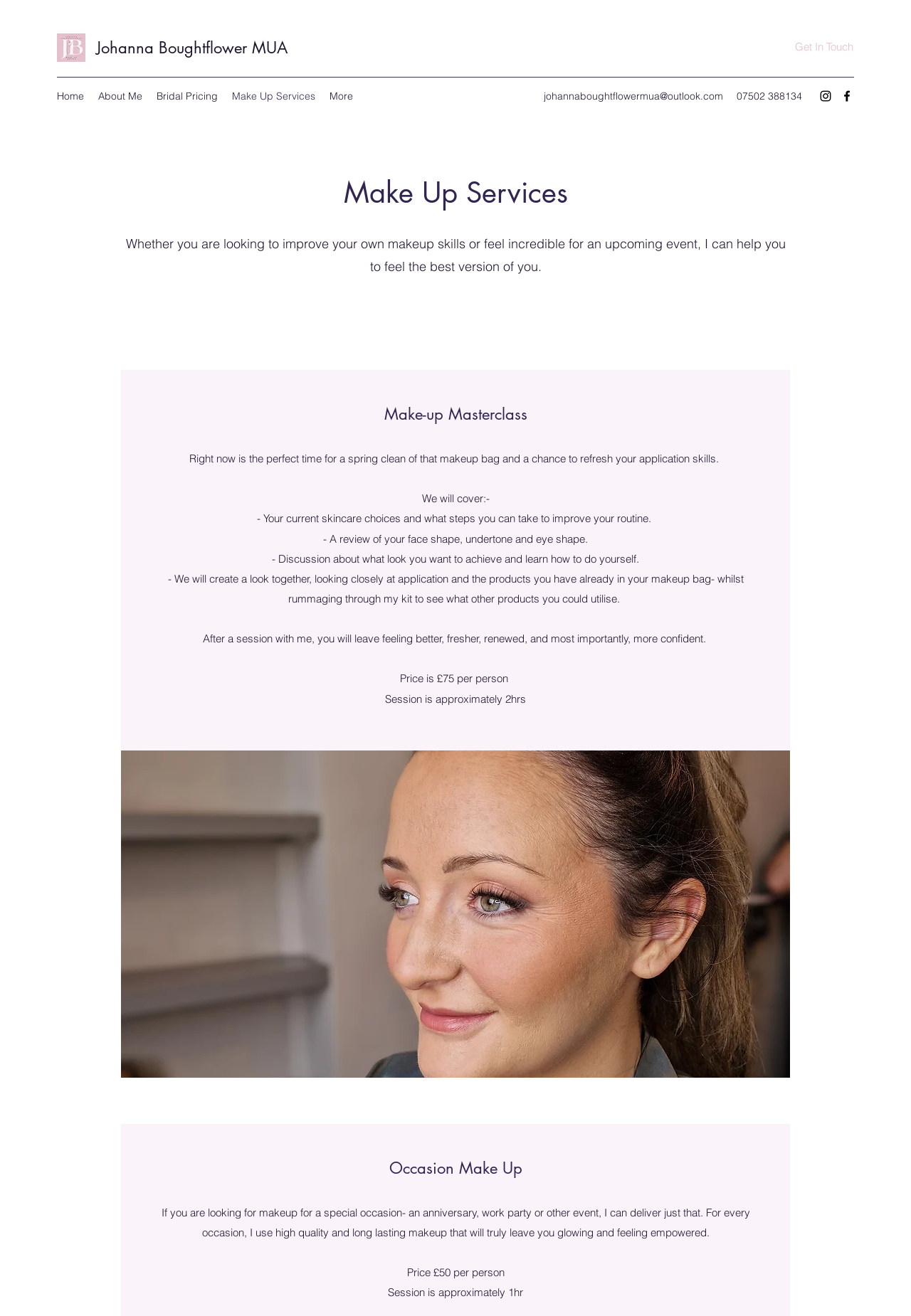Specify the bounding box coordinates for the region that must be clicked to perform the given instruction: "Learn more about Make-up Masterclass".

[0.176, 0.306, 0.824, 0.323]